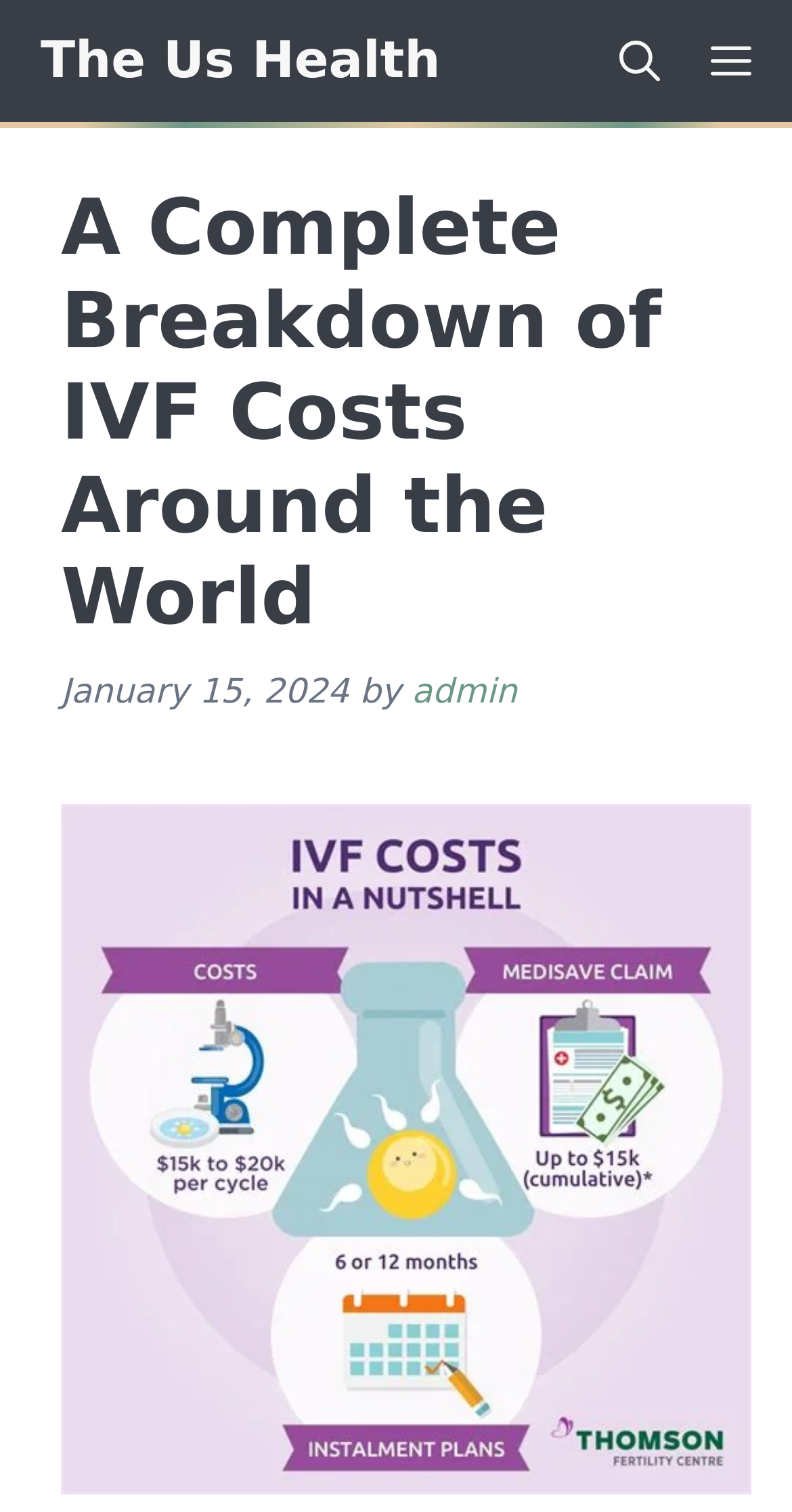Give a succinct answer to this question in a single word or phrase: 
Who is the author of the article?

admin